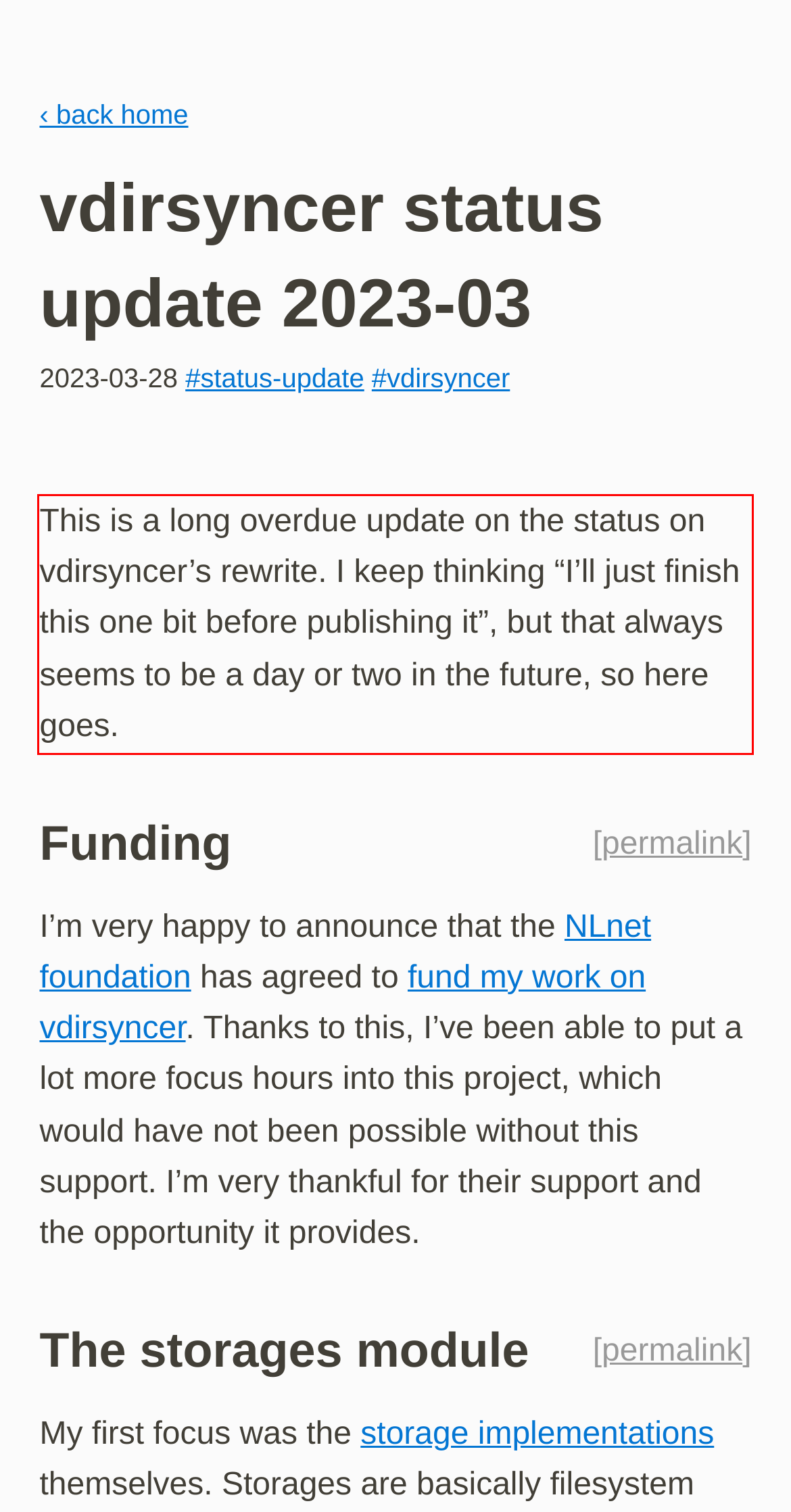Please use OCR to extract the text content from the red bounding box in the provided webpage screenshot.

This is a long overdue update on the status on vdirsyncer’s rewrite. I keep thinking “I’ll just finish this one bit before publishing it”, but that always seems to be a day or two in the future, so here goes.